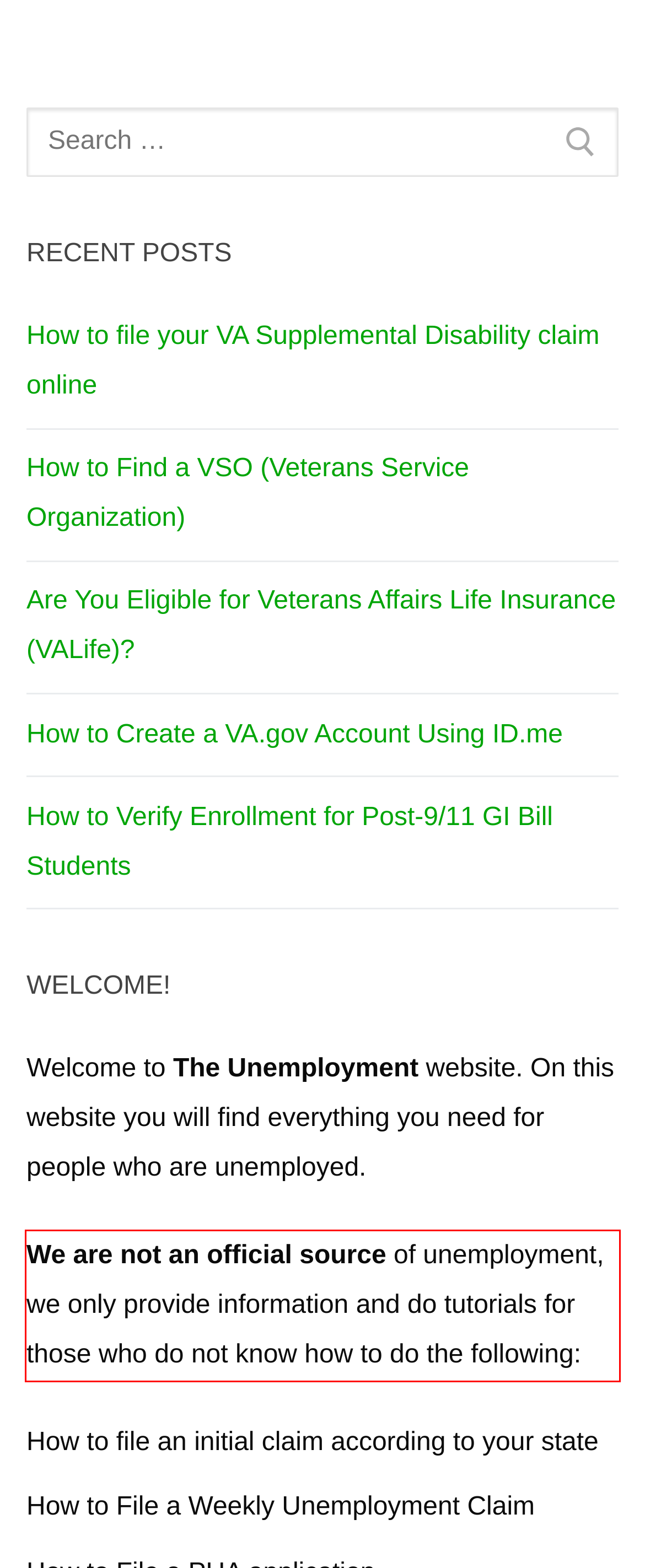Look at the screenshot of the webpage, locate the red rectangle bounding box, and generate the text content that it contains.

We are not an official source of unemployment, we only provide information and do tutorials for those who do not know how to do the following: